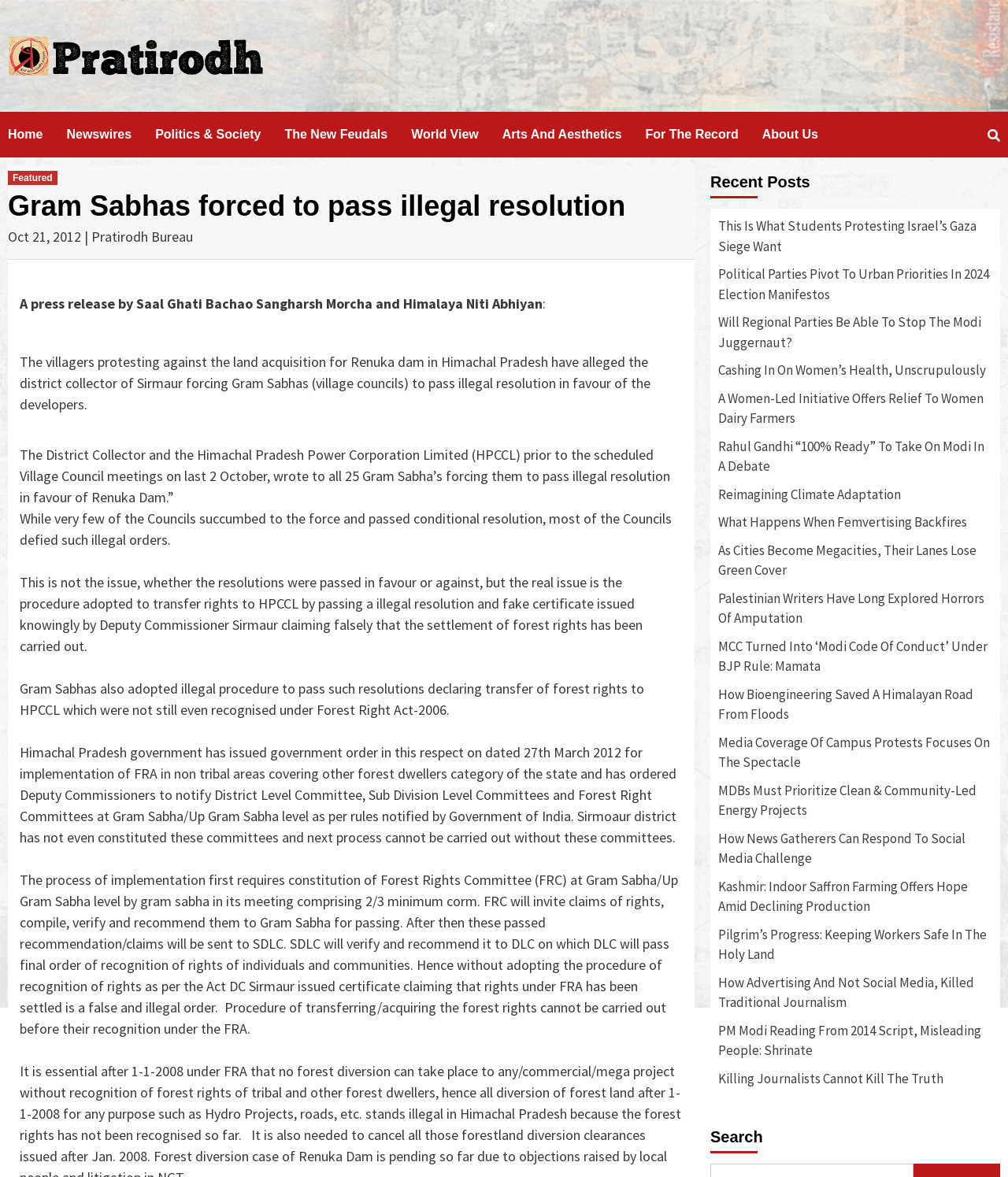What is the title of the featured article?
Please provide a comprehensive answer based on the contents of the image.

The title of the featured article can be found in the heading 'Gram Sabhas forced to pass illegal resolution' which is highlighted at the top of the webpage.